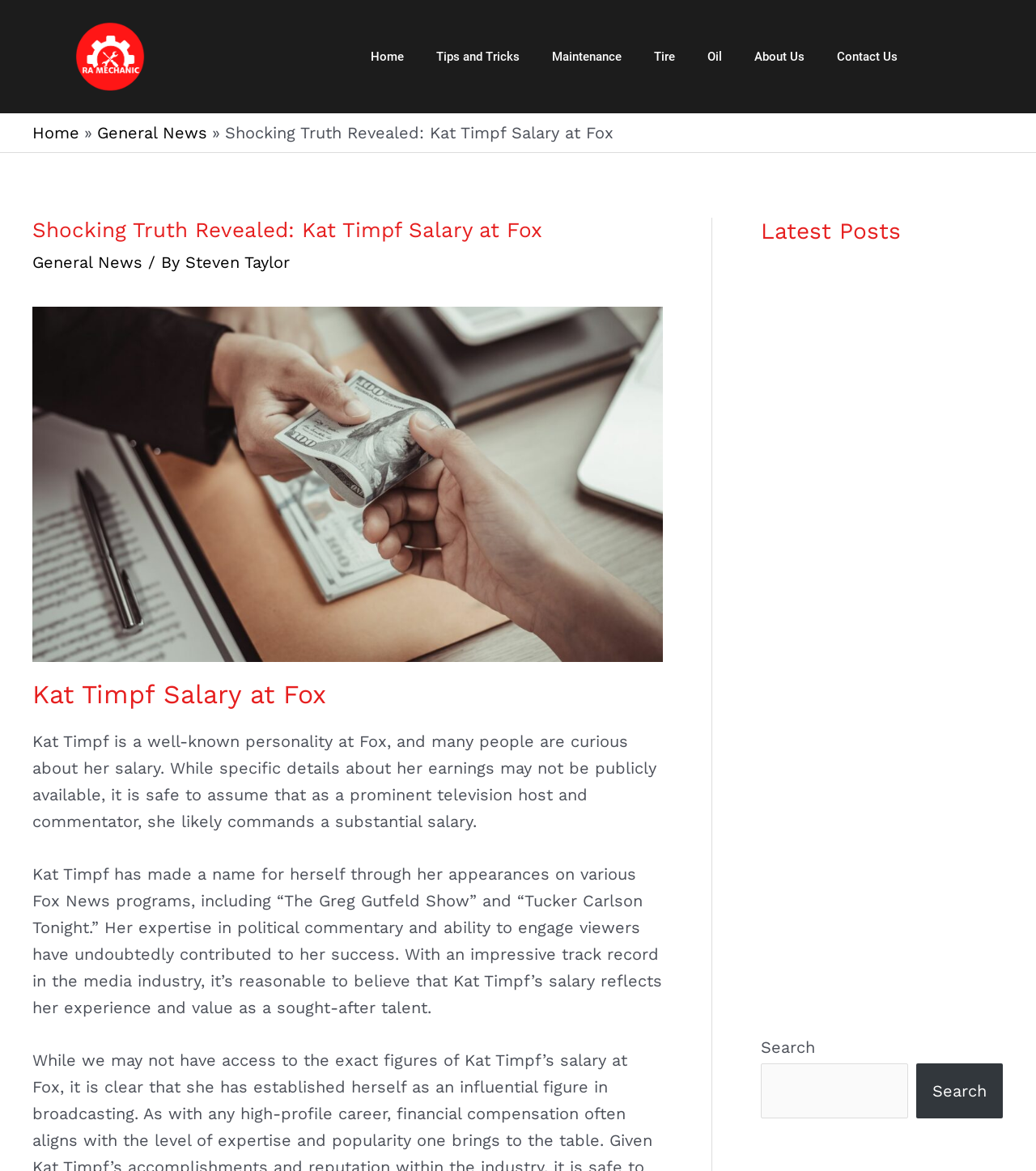Please provide the bounding box coordinates for the element that needs to be clicked to perform the instruction: "Click the 'Home' link". The coordinates must consist of four float numbers between 0 and 1, formatted as [left, top, right, bottom].

[0.342, 0.029, 0.405, 0.068]